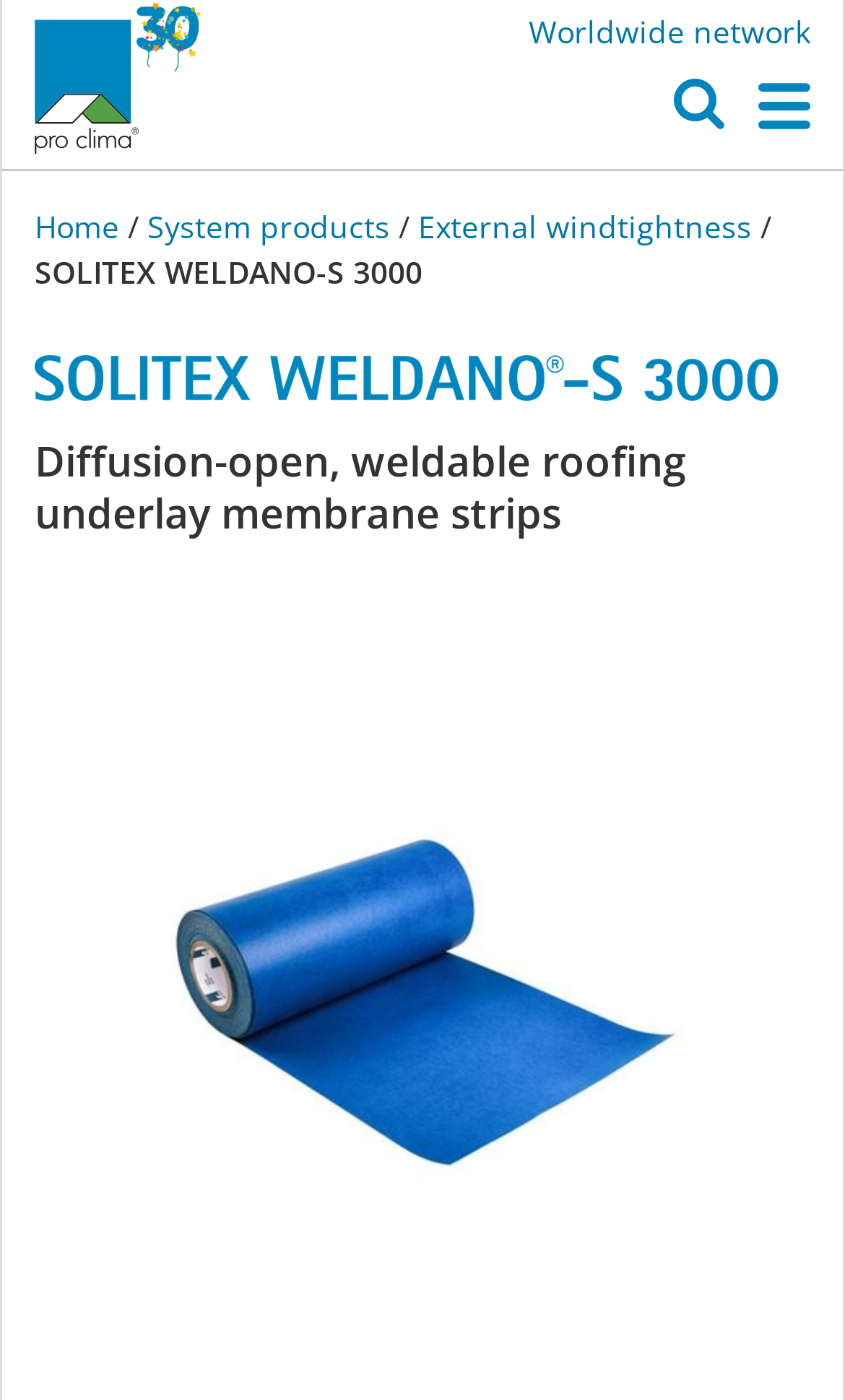Please identify the bounding box coordinates of the element's region that I should click in order to complete the following instruction: "Open the menu". The bounding box coordinates consist of four float numbers between 0 and 1, i.e., [left, top, right, bottom].

[0.872, 0.04, 0.985, 0.118]